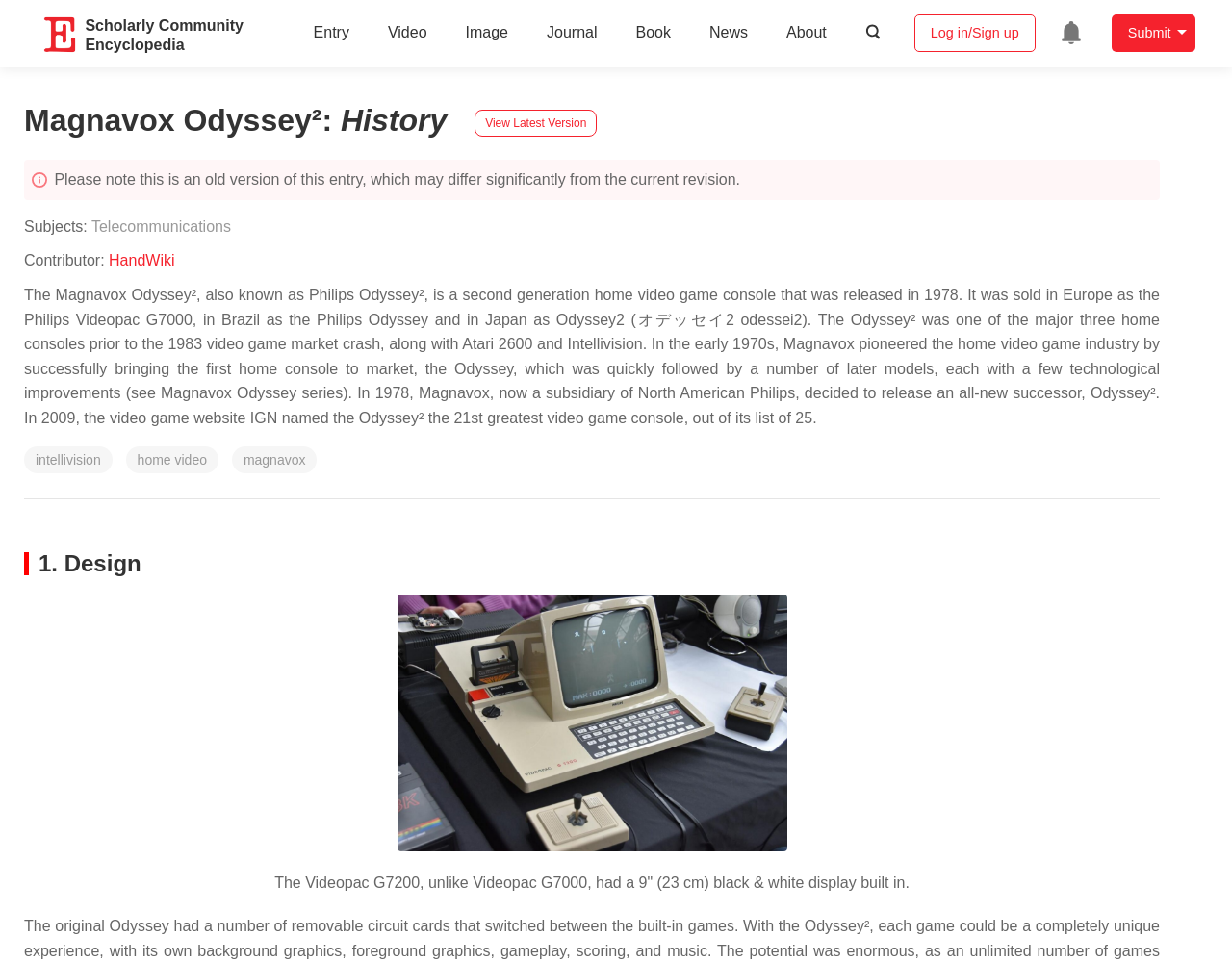Please specify the bounding box coordinates in the format (top-left x, top-left y, bottom-right x, bottom-right y), with values ranging from 0 to 1. Identify the bounding box for the UI component described as follows: View Latest Version

[0.385, 0.114, 0.485, 0.142]